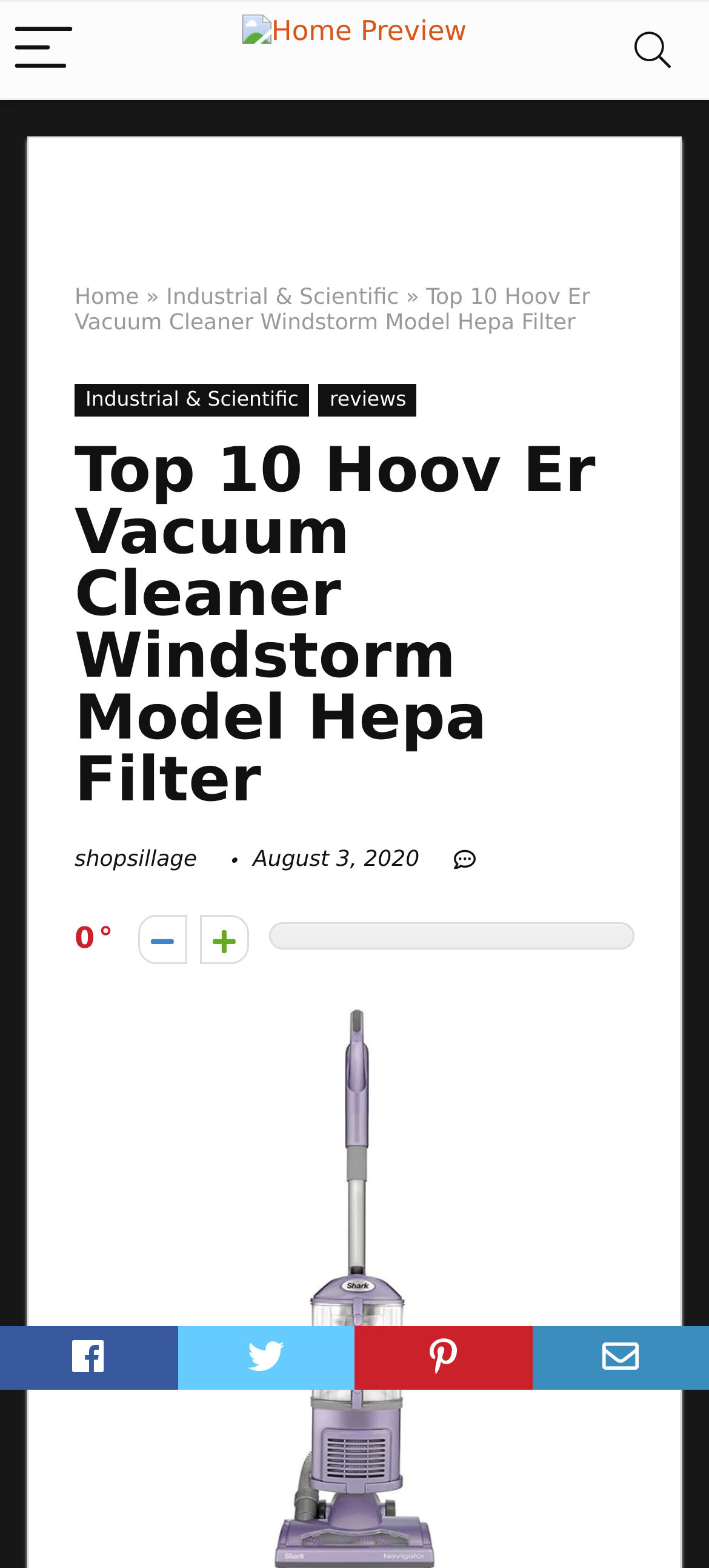Locate the bounding box coordinates of the element's region that should be clicked to carry out the following instruction: "Go to home page". The coordinates need to be four float numbers between 0 and 1, i.e., [left, top, right, bottom].

[0.105, 0.181, 0.196, 0.197]